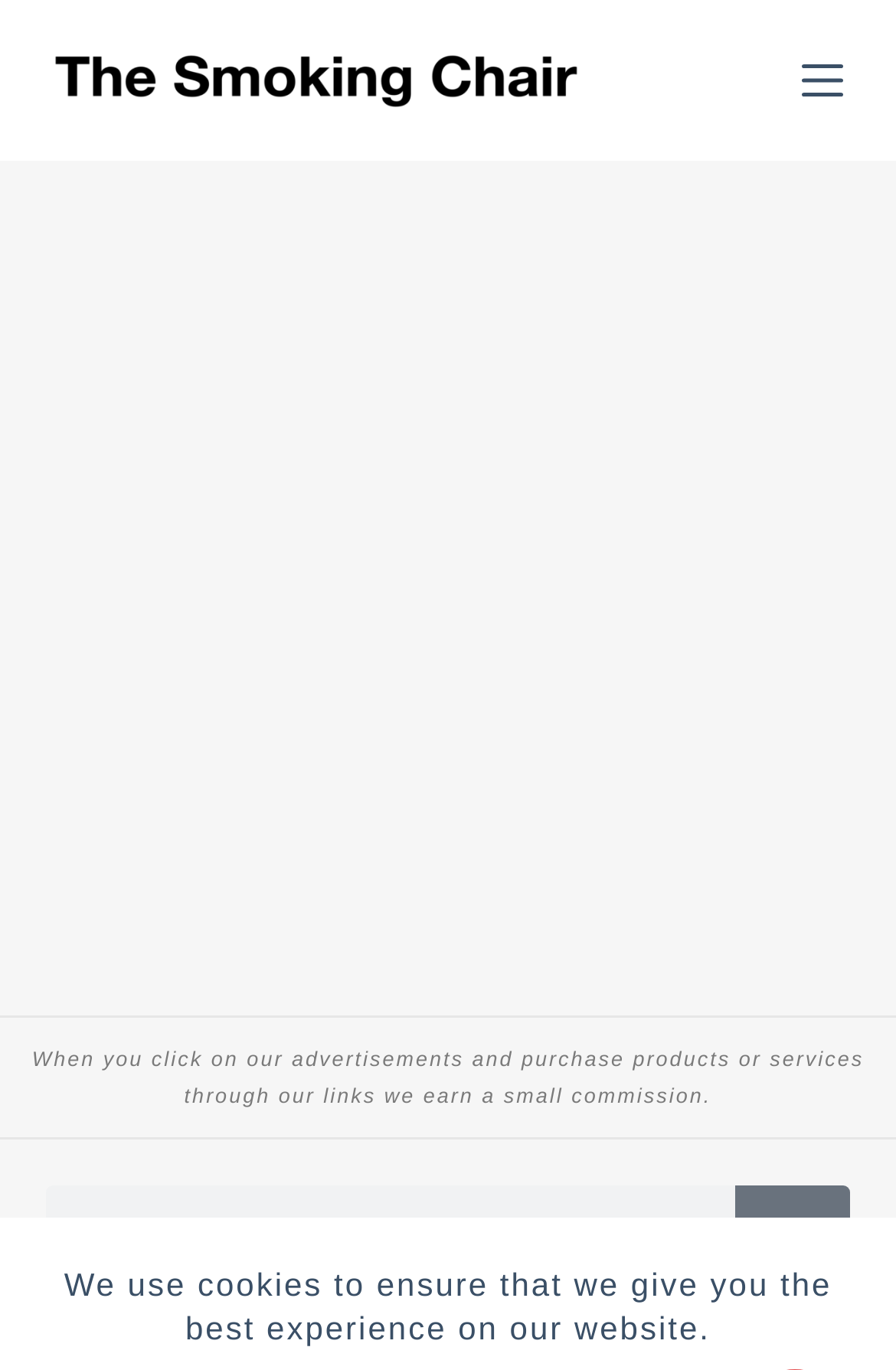Provide a short answer to the following question with just one word or phrase: What is the purpose of the 'Skip to content' link?

Skip to main content